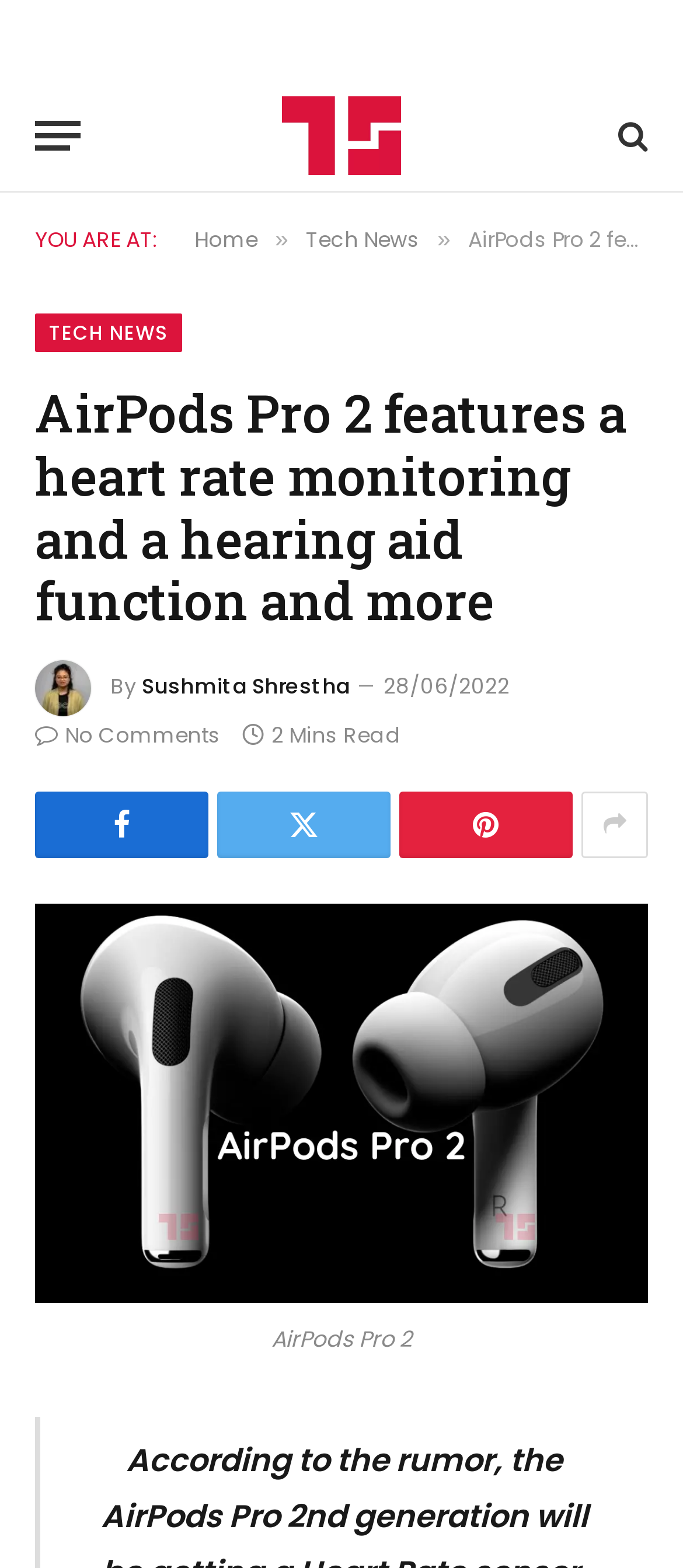Bounding box coordinates are specified in the format (top-left x, top-left y, bottom-right x, bottom-right y). All values are floating point numbers bounded between 0 and 1. Please provide the bounding box coordinate of the region this sentence describes: title="Search"

[0.895, 0.061, 0.949, 0.112]